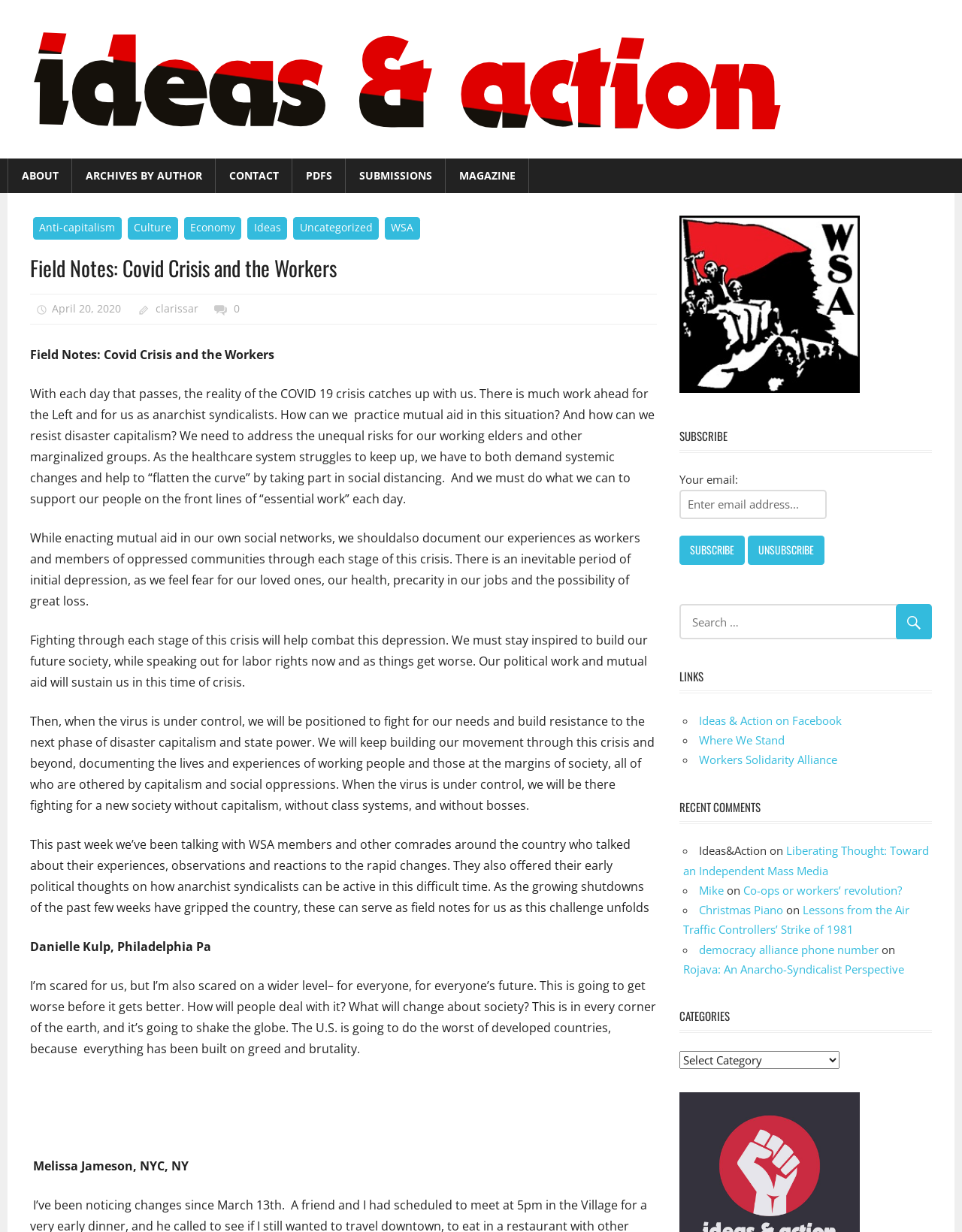Produce an extensive caption that describes everything on the webpage.

This webpage is about Field Notes, a publication focused on the Covid-19 crisis and its impact on workers. The page has a simple layout with a prominent header section at the top, featuring the title "Field Notes: Covid Crisis and the Workers" and a subtitle "ideas and action". 

Below the header, there is a navigation menu with links to "ABOUT", "ARCHIVES BY AUTHOR", "CONTACT", "PDFS", "SUBMISSIONS", and "MAGAZINE". The "MAGAZINE" link has a dropdown menu with categories such as "Anti-capitalism", "Culture", "Economy", and "Ideas".

The main content of the page is divided into several sections. The first section has a heading "Field Notes: Covid Crisis and the Workers" and features a series of paragraphs discussing the Covid-19 crisis, its impact on workers, and the need for mutual aid and resistance to disaster capitalism. 

The next section features quotes and thoughts from various individuals, including Danielle Kulp from Philadelphia and Melissa Jameson from NYC, sharing their experiences and reactions to the crisis.

On the right side of the page, there is a sidebar with several sections, including a "SUBSCRIBE" section where users can enter their email address to subscribe to the publication. There is also a "LINKS" section with links to Facebook and other related websites, a "RECENT COMMENTS" section, and a "CATEGORIES" section with a dropdown menu.

At the bottom of the page, there is a footer section with a link to the Worker Solidarity Alliance and a search bar. Overall, the page has a clean and simple design, with a focus on presenting information and ideas related to the Covid-19 crisis and its impact on workers.